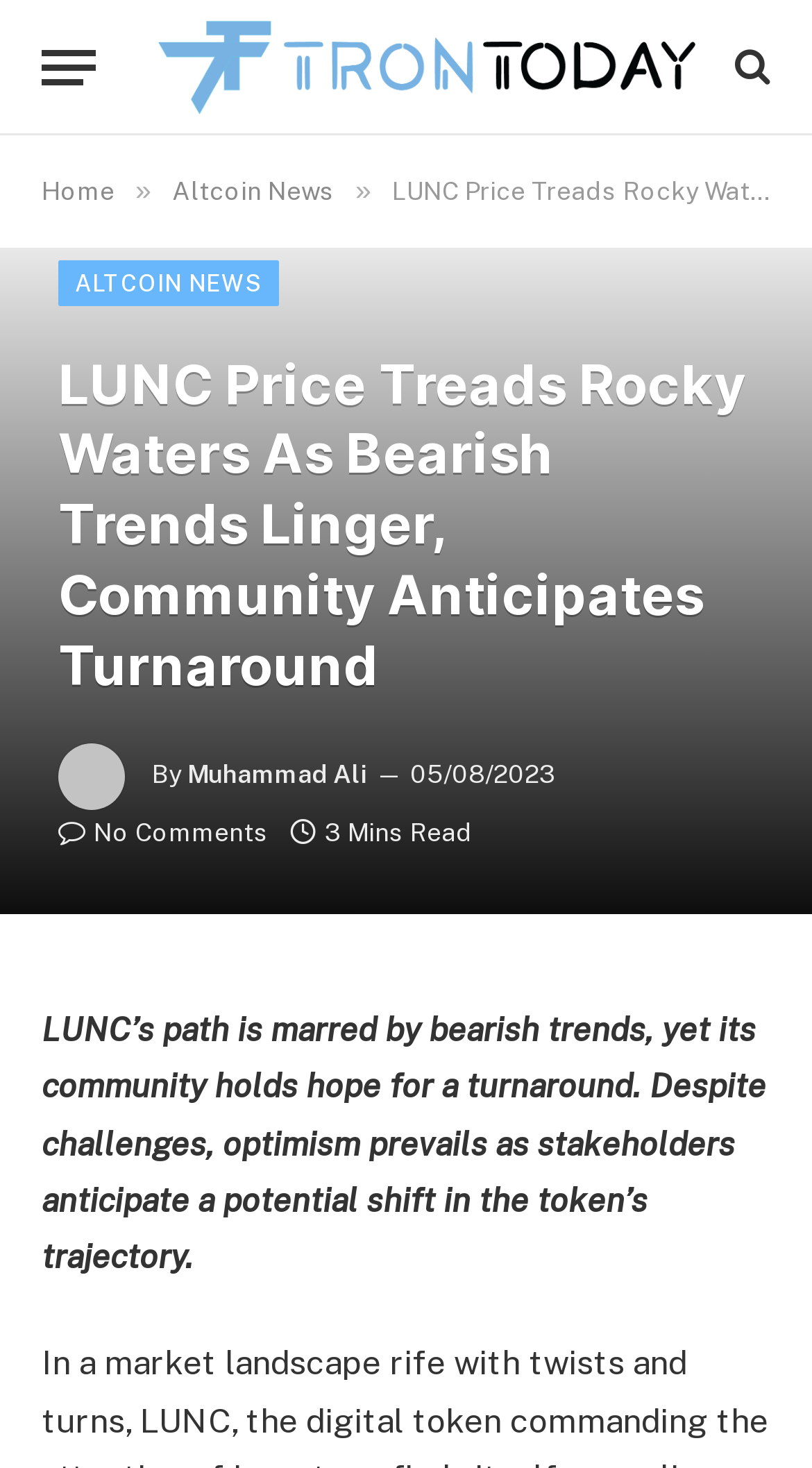Based on the element description: "Altcoin News", identify the bounding box coordinates for this UI element. The coordinates must be four float numbers between 0 and 1, listed as [left, top, right, bottom].

[0.072, 0.177, 0.344, 0.208]